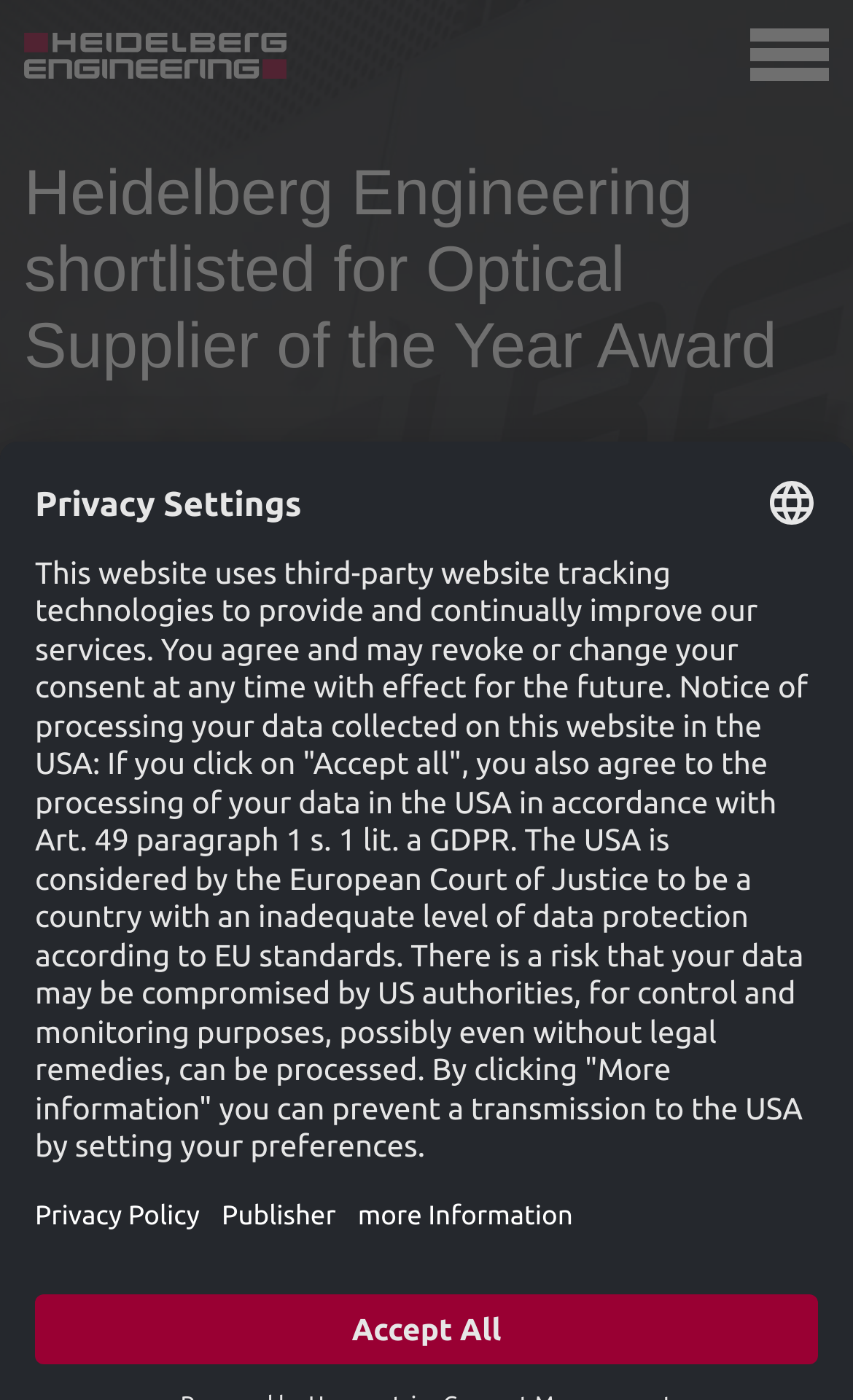Please give a short response to the question using one word or a phrase:
What is the purpose of the 'Open Privacy settings' button?

To access privacy settings